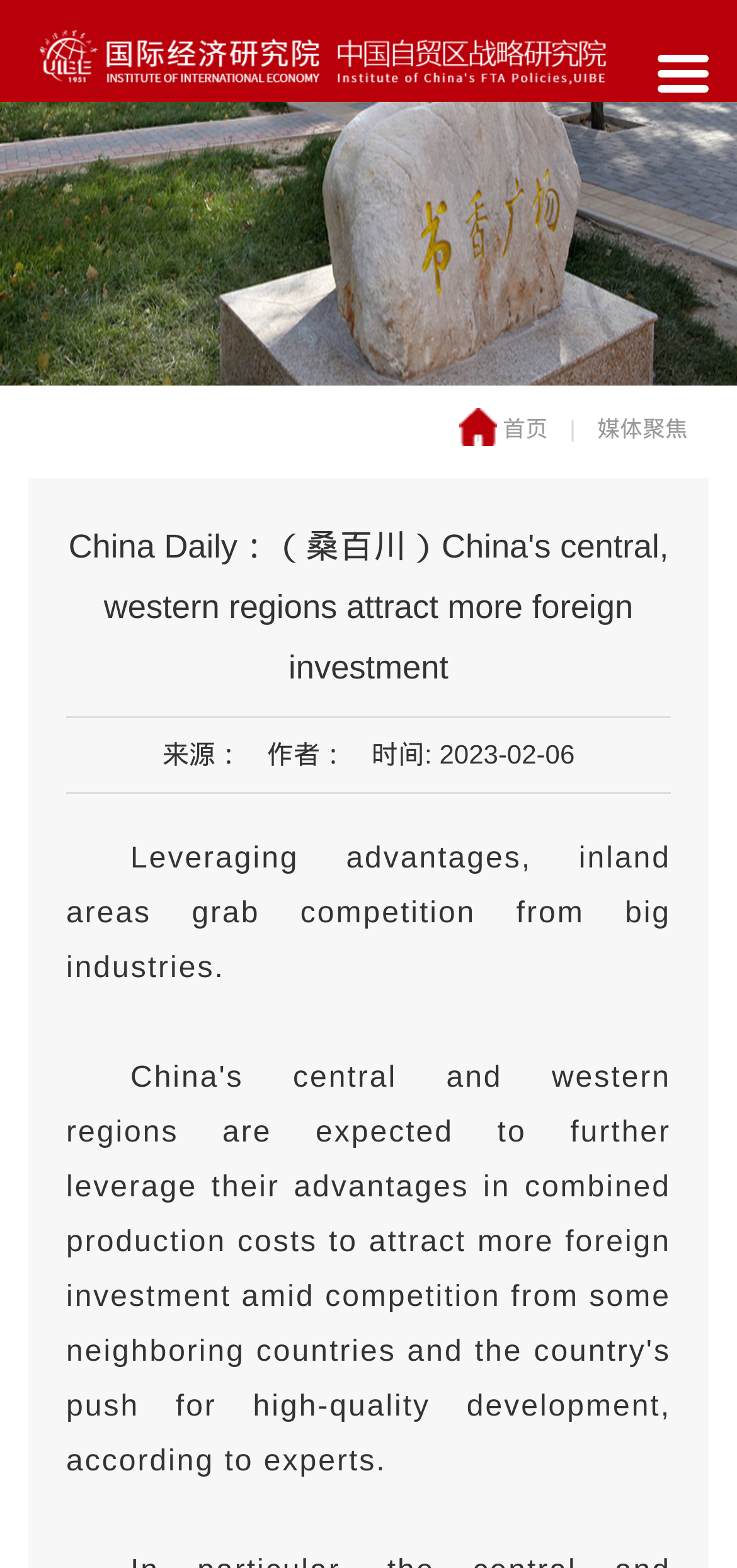What is the main topic of the latest article?
Examine the screenshot and reply with a single word or phrase.

Foreign investment in China